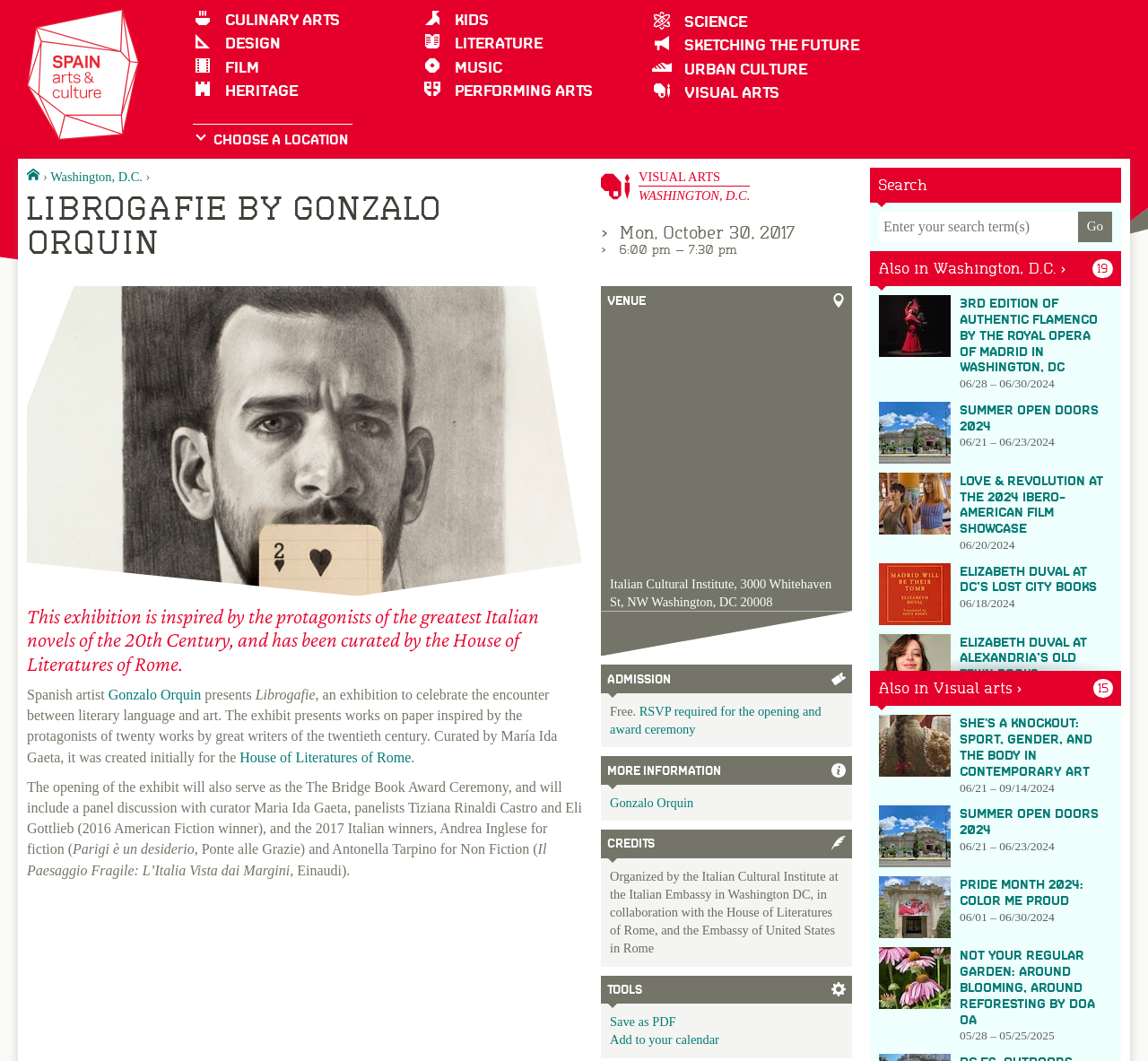Please identify the bounding box coordinates of the clickable region that I should interact with to perform the following instruction: "Click on the 'AUTOMOBILE' link". The coordinates should be expressed as four float numbers between 0 and 1, i.e., [left, top, right, bottom].

None